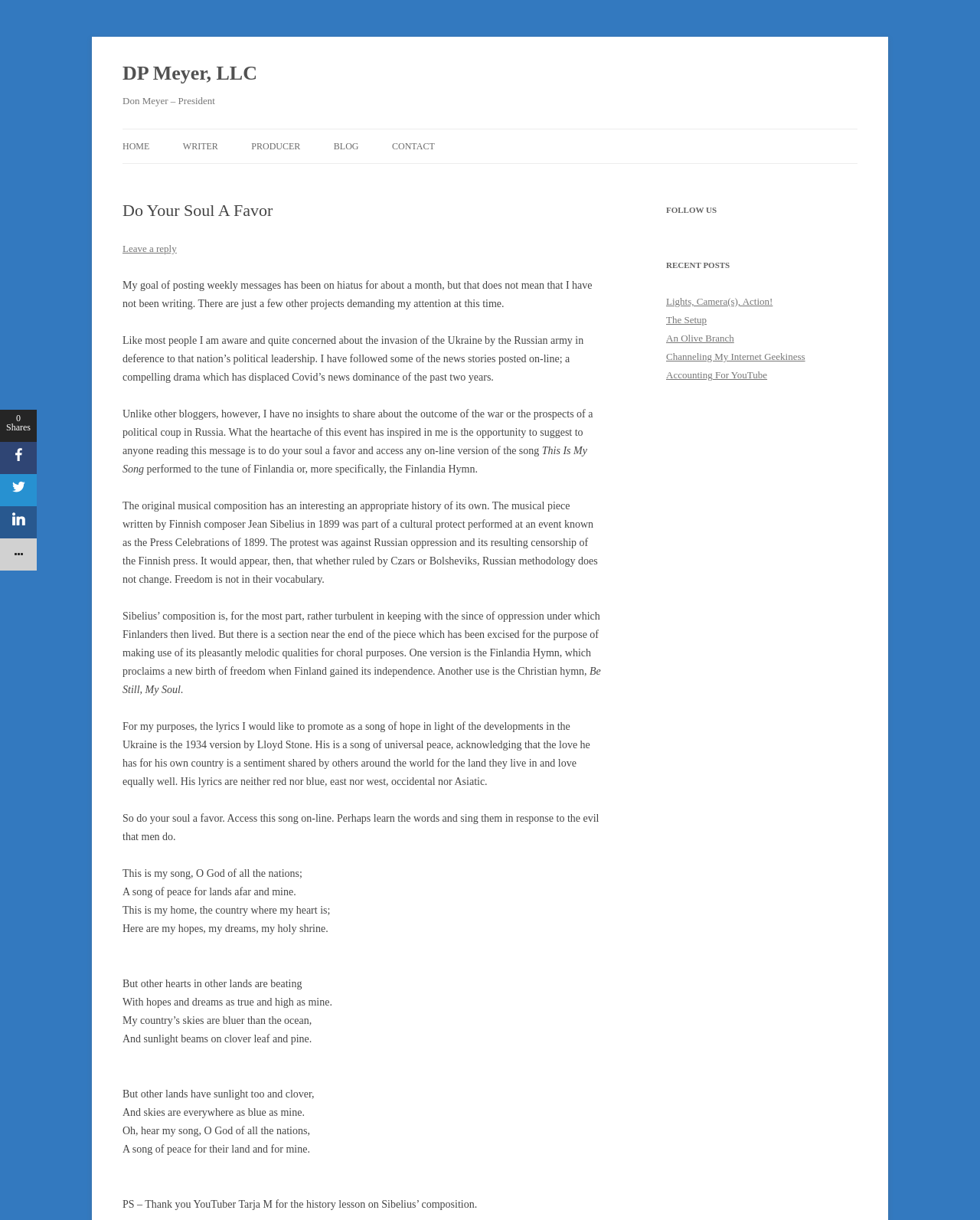Please identify the bounding box coordinates of the area I need to click to accomplish the following instruction: "Click on the 'Leave a reply' link".

[0.125, 0.199, 0.18, 0.208]